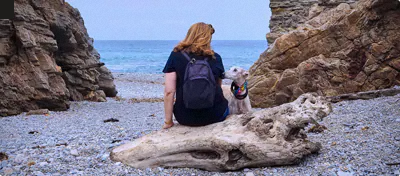What is the dog wearing?
Answer the question with a single word or phrase, referring to the image.

A colorful collar